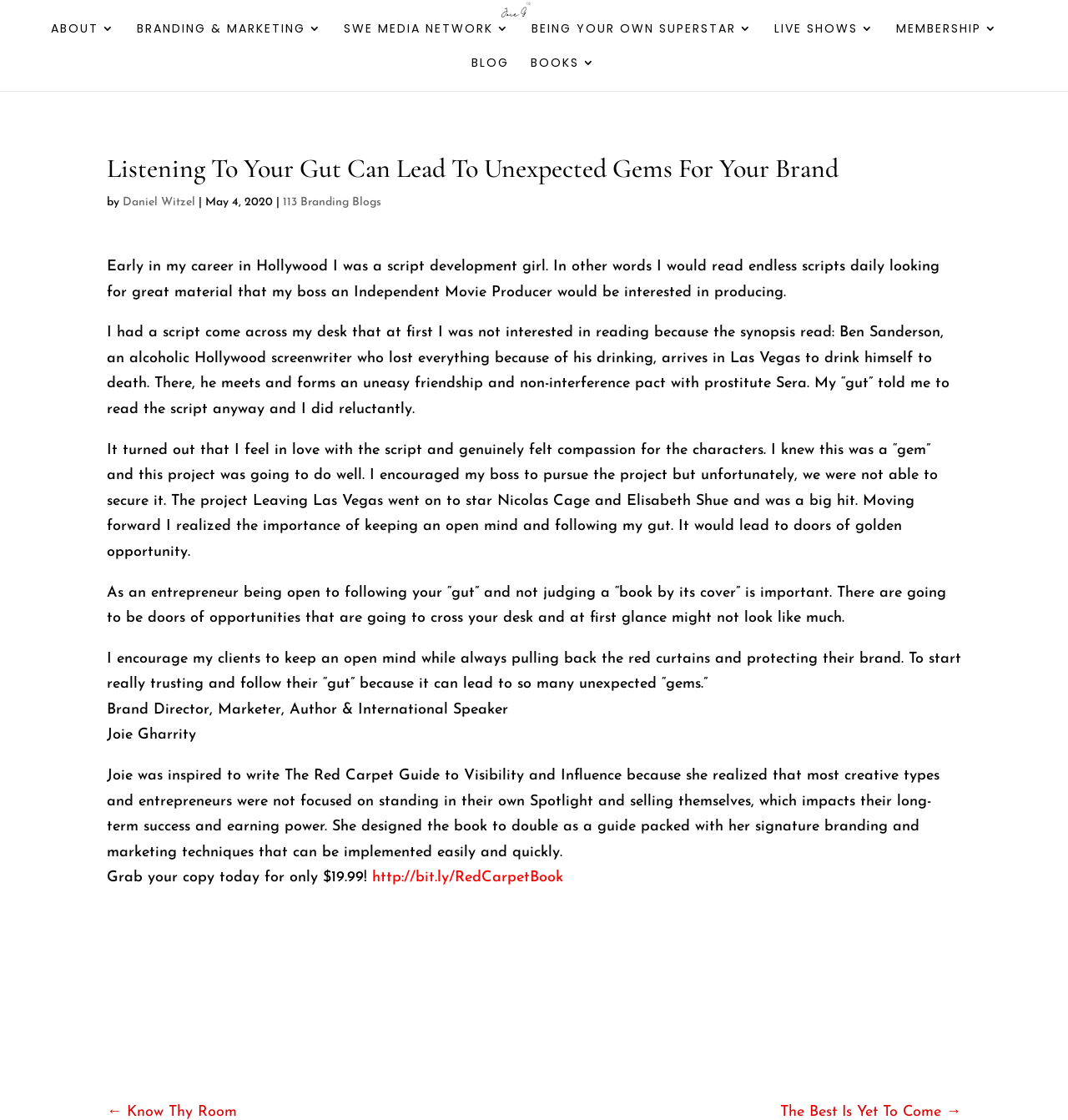Show the bounding box coordinates for the HTML element described as: "LIVE SHOWS".

[0.725, 0.02, 0.818, 0.051]